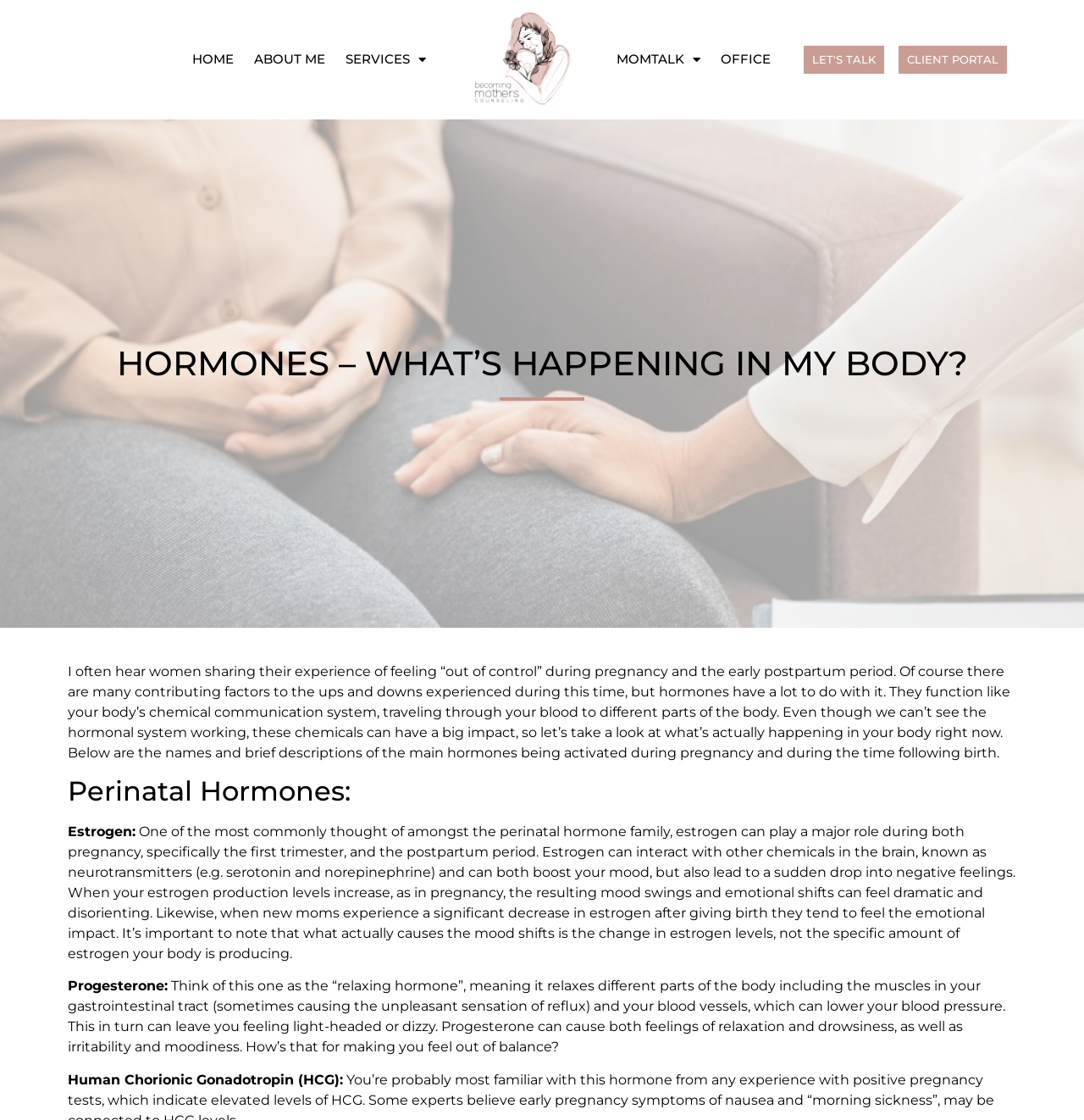Identify the main heading from the webpage and provide its text content.

HORMONES – WHAT’S HAPPENING IN MY BODY?